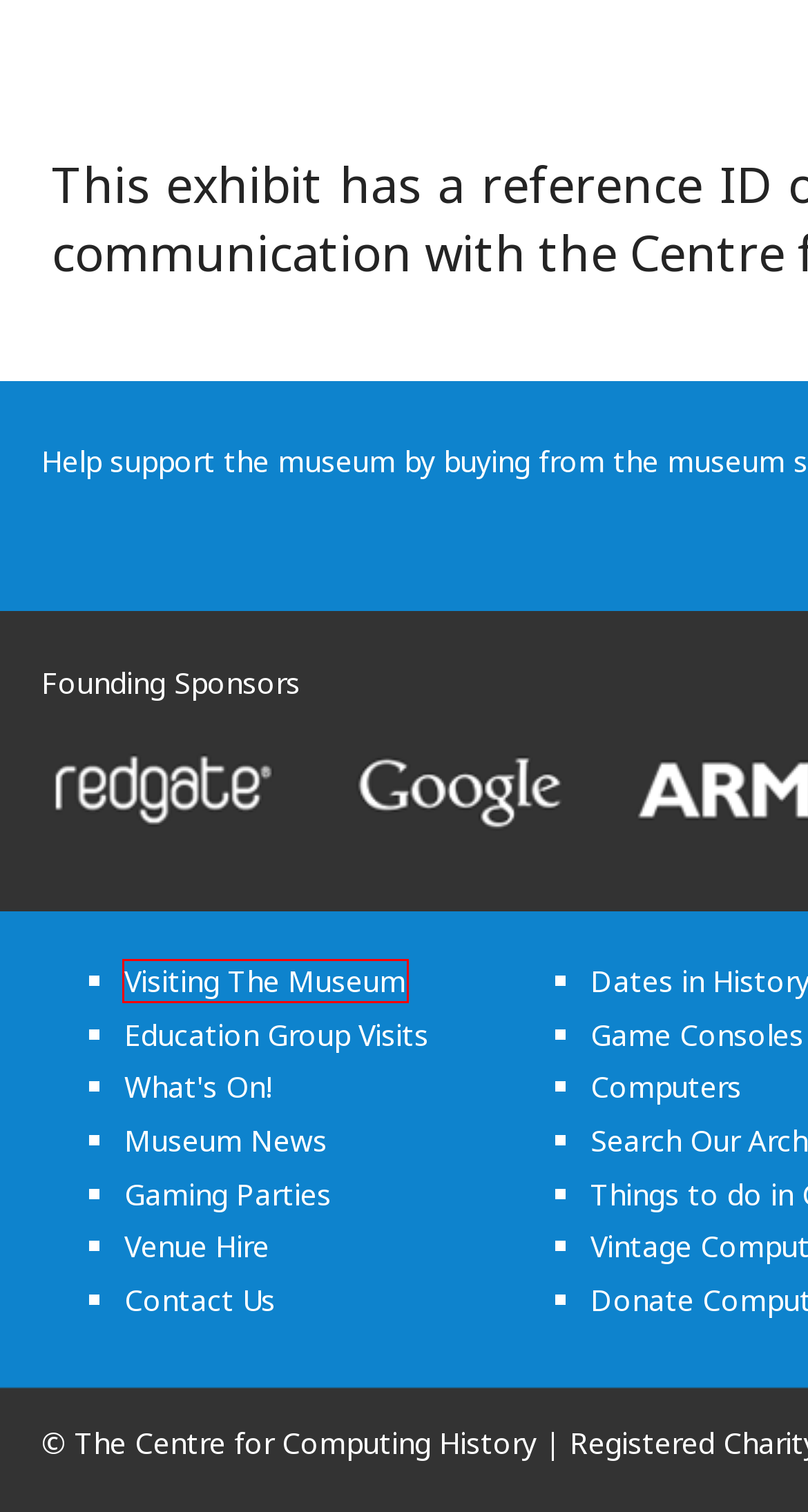You are given a screenshot of a webpage with a red rectangle bounding box around an element. Choose the best webpage description that matches the page after clicking the element in the bounding box. Here are the candidates:
A. Contact the Computing Museum
B. Privacy Policy - Computing History
C. Visiting - Computing History
D. Browse Our Collection - Computing History
E. Cambridge Venue Hire - Corporate Events - Private Parties
F. Manuals - Computing History
G. Birthday Party Venue in Cambridge
H. Hire Vintage Computers for Film & TV

C